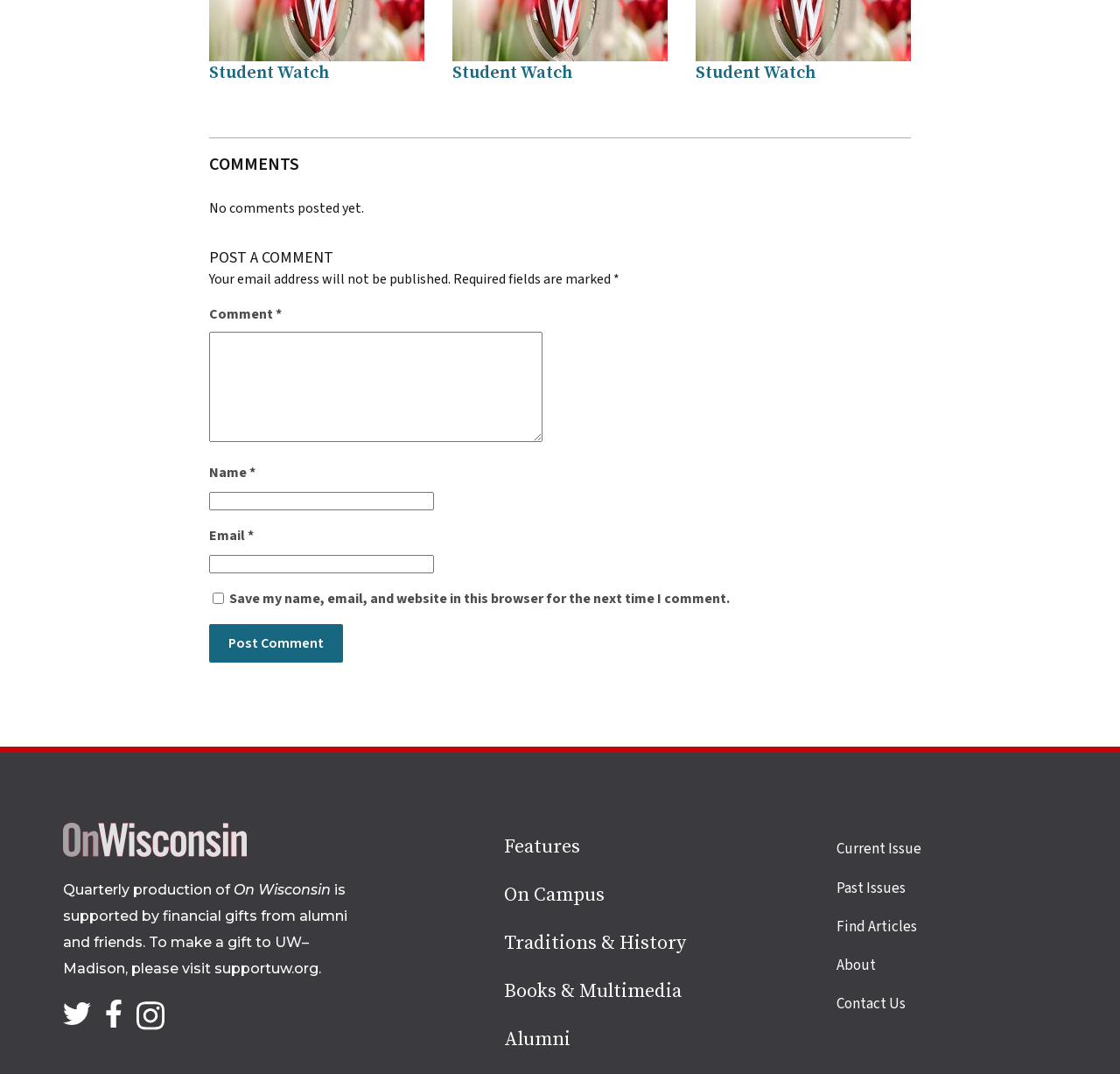Respond to the following question using a concise word or phrase: 
What is the name of the social media platform with an icon located at [0.122, 0.931, 0.147, 0.961]?

Instagram